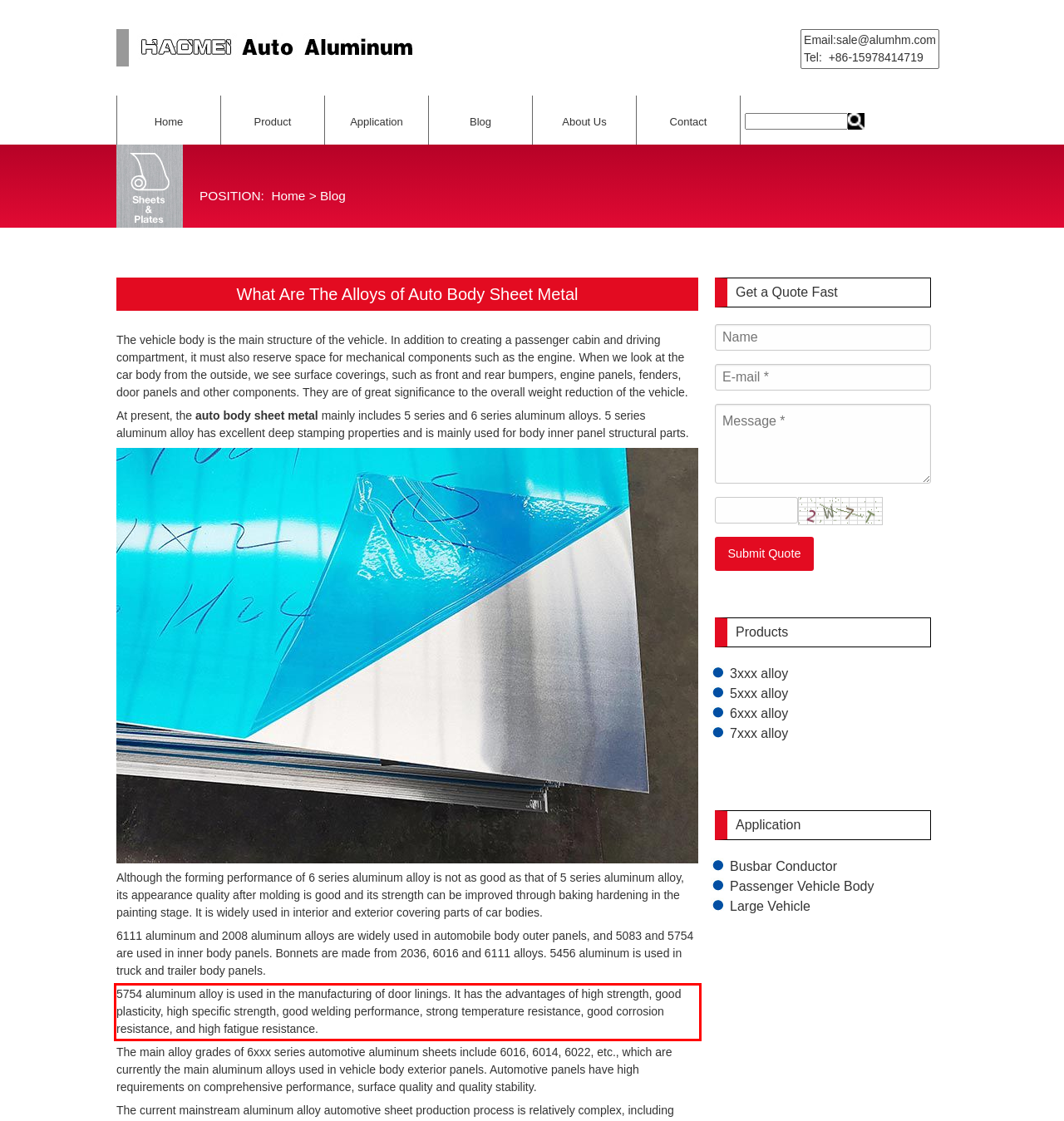Using the provided webpage screenshot, recognize the text content in the area marked by the red bounding box.

5754 aluminum alloy is used in the manufacturing of door linings. It has the advantages of high strength, good plasticity, high specific strength, good welding performance, strong temperature resistance, good corrosion resistance, and high fatigue resistance.